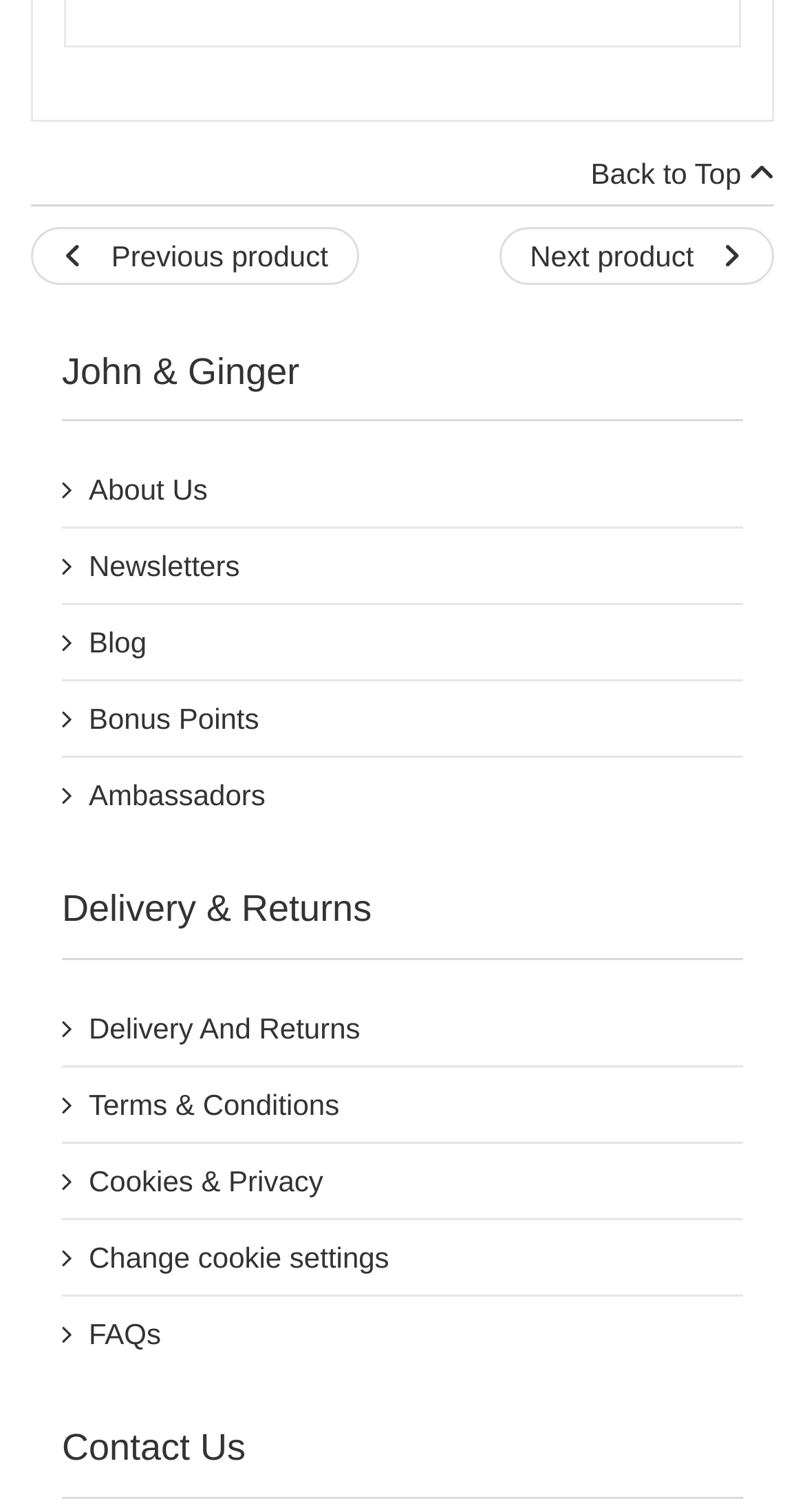Specify the bounding box coordinates of the element's area that should be clicked to execute the given instruction: "go back to top". The coordinates should be four float numbers between 0 and 1, i.e., [left, top, right, bottom].

[0.734, 0.1, 0.962, 0.128]